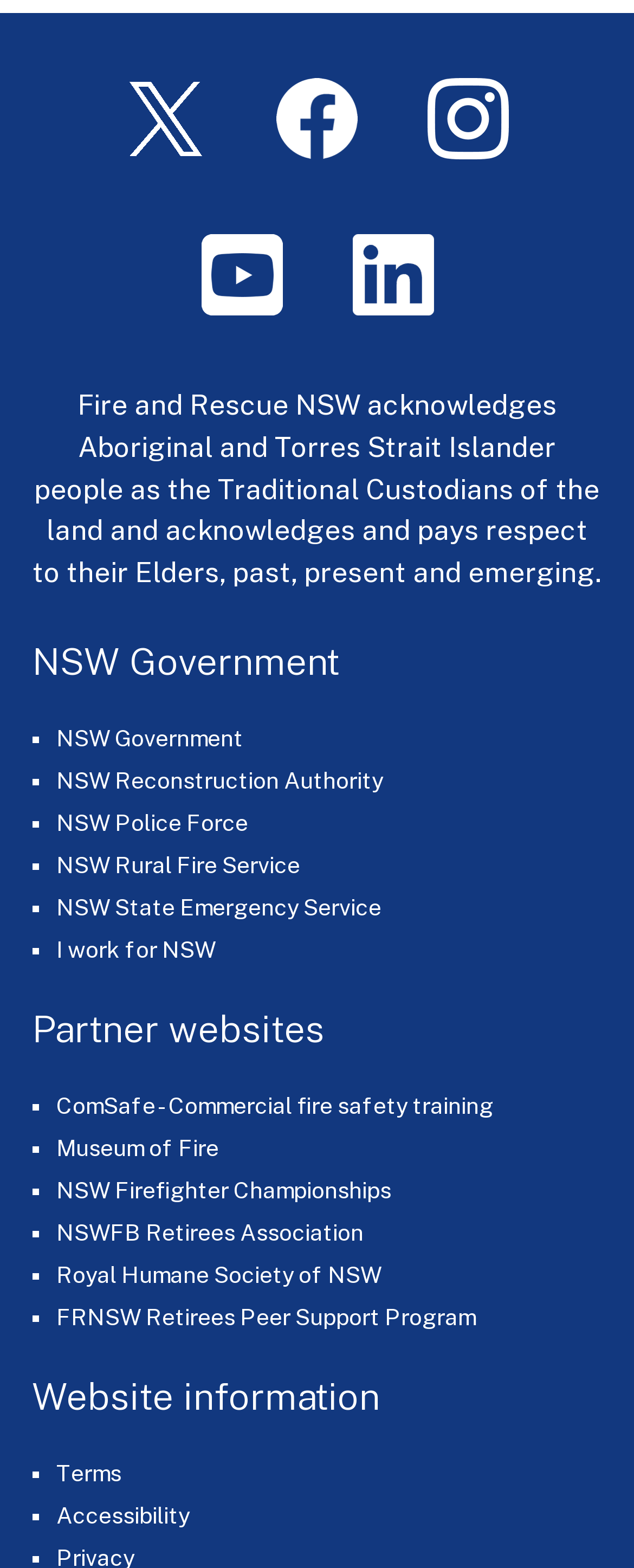Please respond to the question with a concise word or phrase:
What is the name of the government agency?

NSW Government